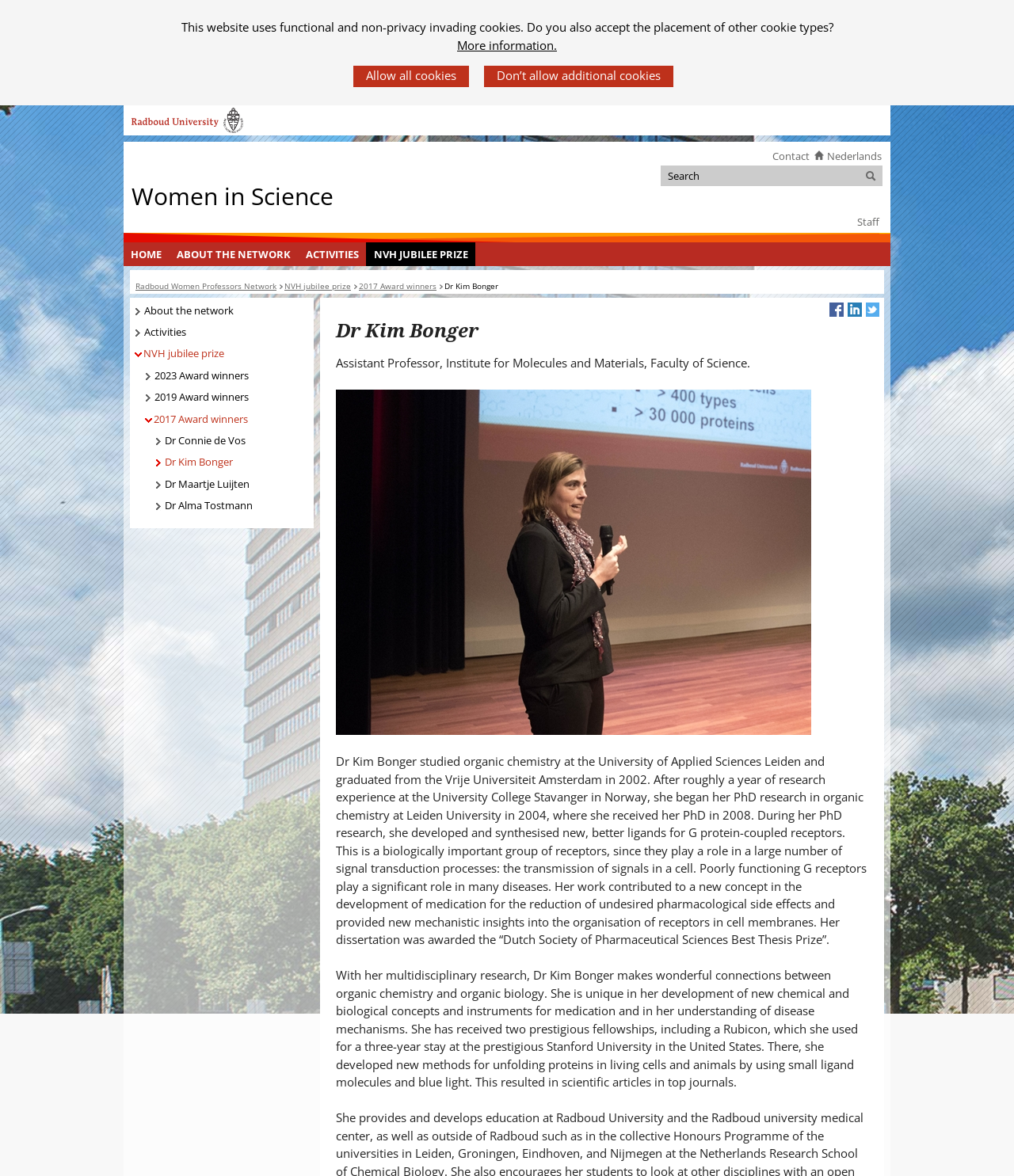Extract the primary header of the webpage and generate its text.

Dr Kim Bonger